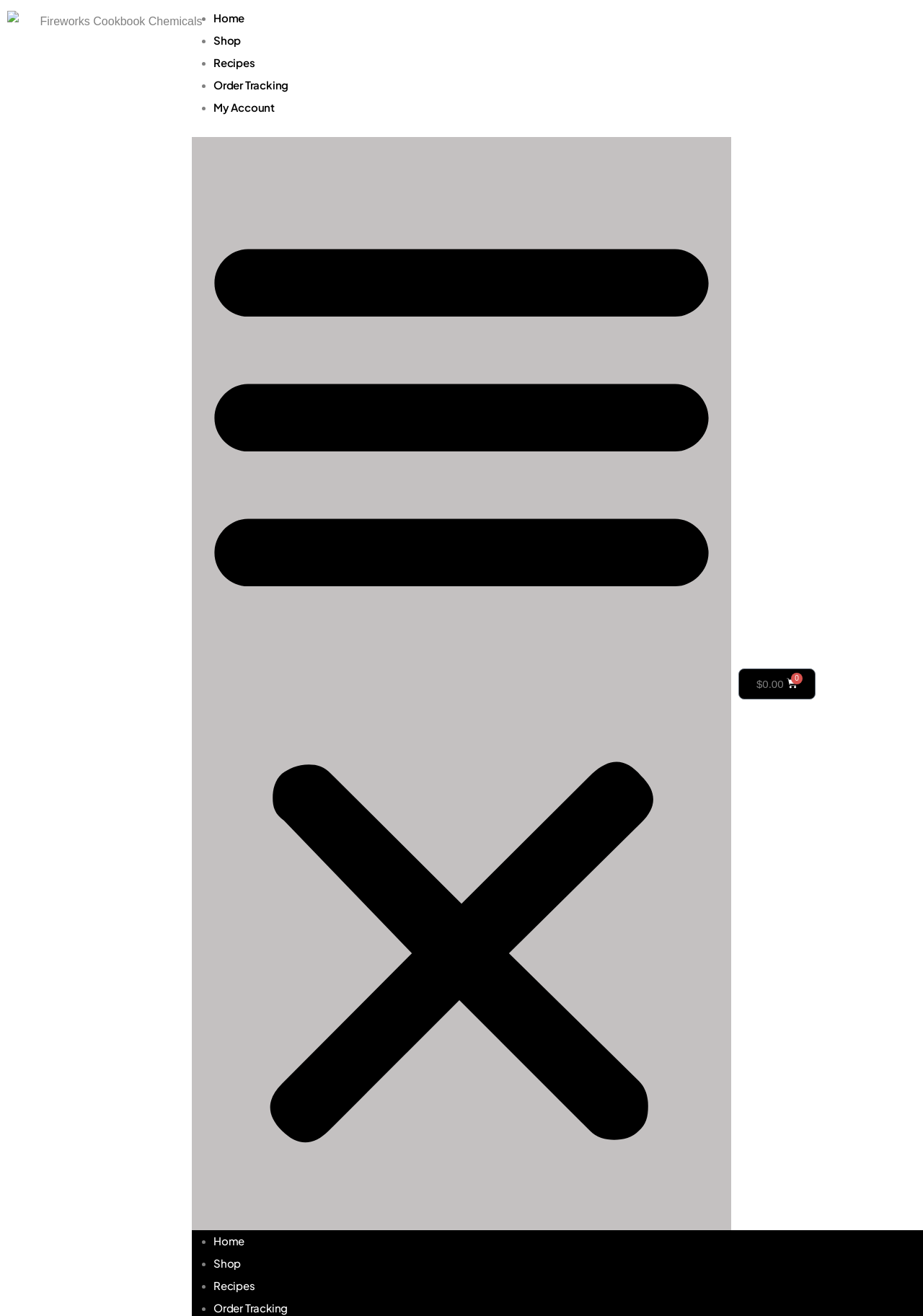Is the menu toggle button expanded?
Refer to the image and provide a one-word or short phrase answer.

No